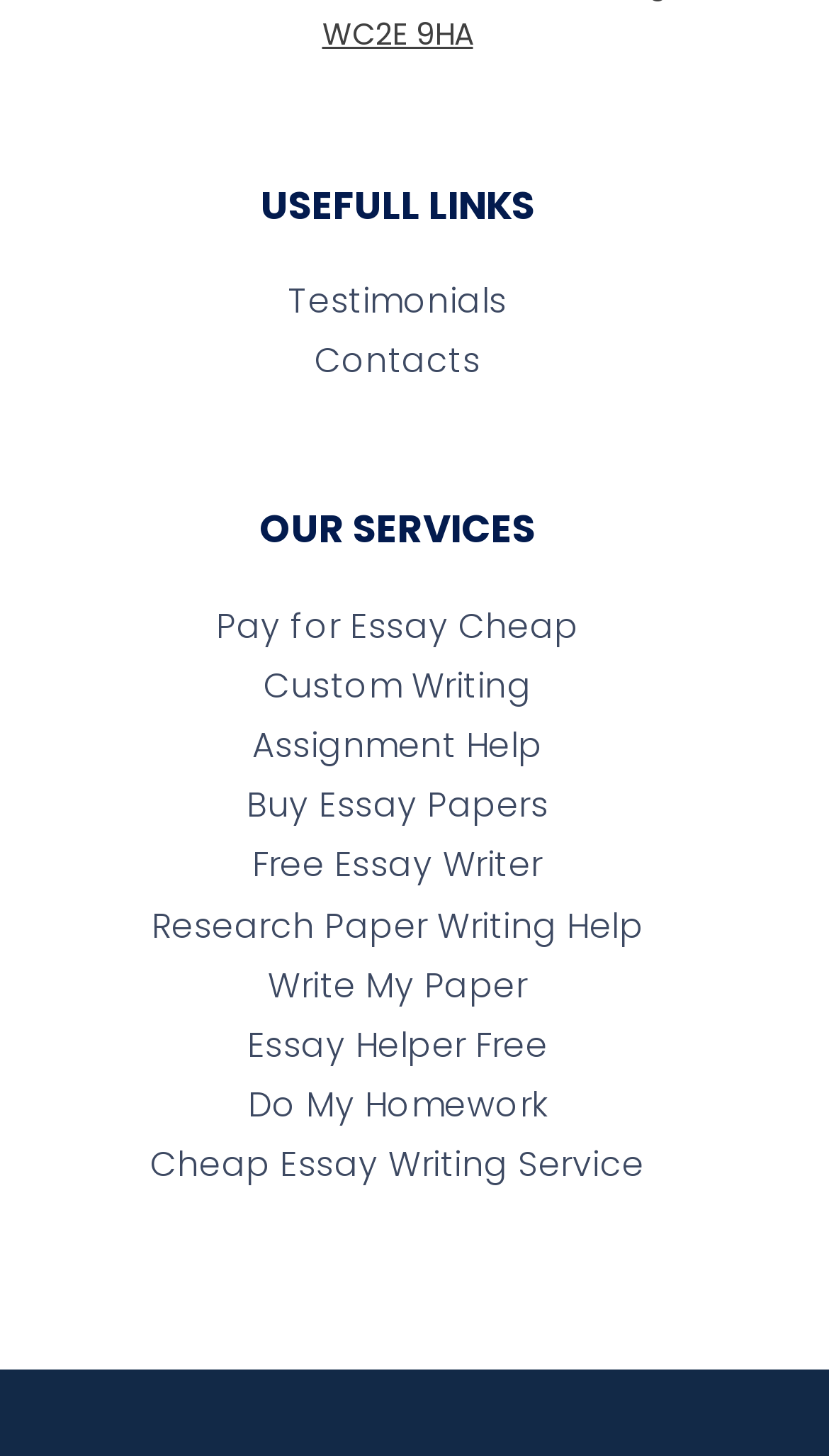What is the vertical position of 'Contacts' link relative to 'Testimonials' link? Please answer the question using a single word or phrase based on the image.

Below